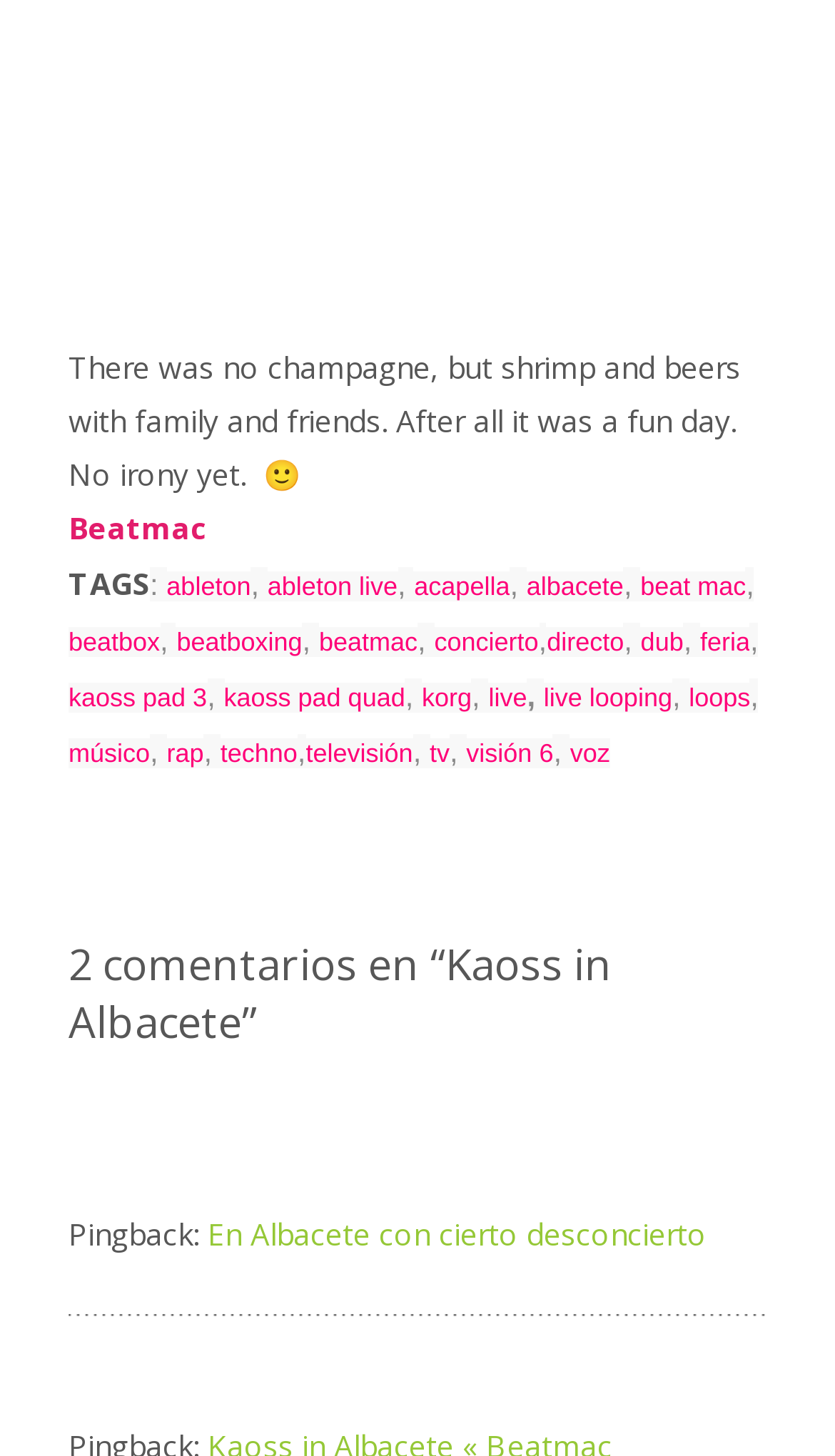Identify the bounding box coordinates for the element you need to click to achieve the following task: "Click on the link 'ableton live'". The coordinates must be four float values ranging from 0 to 1, formatted as [left, top, right, bottom].

[0.32, 0.392, 0.476, 0.412]